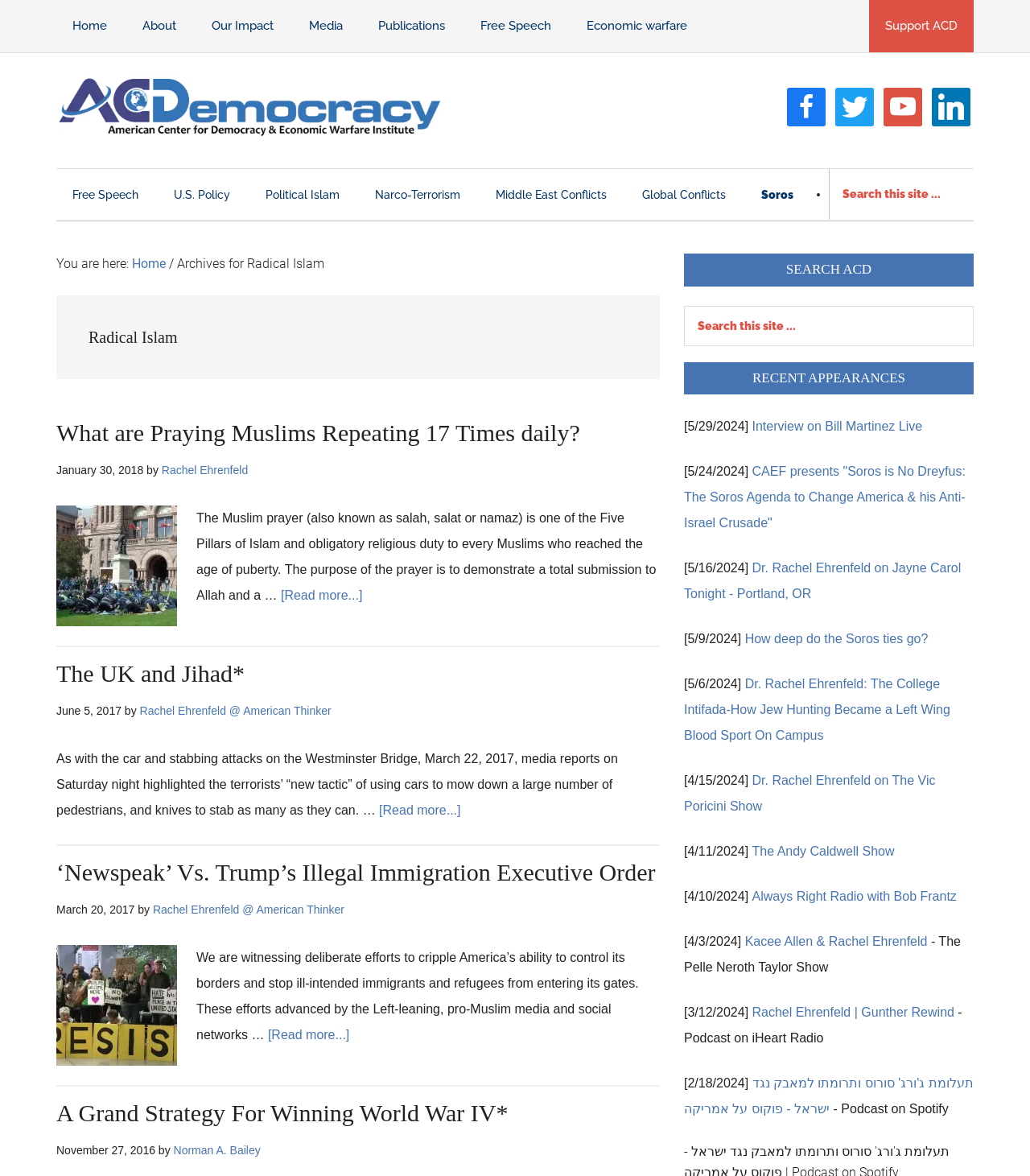Explain in detail what is displayed on the webpage.

The webpage is about the American Center for Democracy, with a focus on Radical Islam. At the top, there are four "skip to" links, allowing users to navigate to main content, secondary menu, primary sidebar, or footer. Below these links, there is a main navigation menu with links to Home, About, Our Impact, Media, Publications, Free Speech, Economic warfare, and Support ACD.

To the right of the main navigation menu, there is an image of the American Center for Democracy, along with a link to the organization's name. Above the main content area, there are social media links to Facebook, Twitter, YouTube, and LinkedIn.

The main content area is divided into two sections. On the left, there is a secondary navigation menu with links to Free Speech, U.S. Policy, Political Islam, Narco-Terrorism, Middle East Conflicts, Global Conflicts, and Soros. Below this menu, there is a search bar with a placeholder text "Search this site..." and a search button.

On the right side of the main content area, there are four articles listed in a vertical column. Each article has a heading, a time stamp, and a brief summary. The articles are titled "What are Praying Muslims Repeating 17 Times daily?", "The UK and Jihad*", "‘Newspeak’ Vs. Trump’s Illegal Immigration Executive Order", and "A Grand Strategy For Winning World War IV*". Each article has a "Read more..." link at the bottom.

At the bottom of the page, there is a primary sidebar with a heading "Primary Sidebar" and a search bar with a placeholder text "Search this site...".